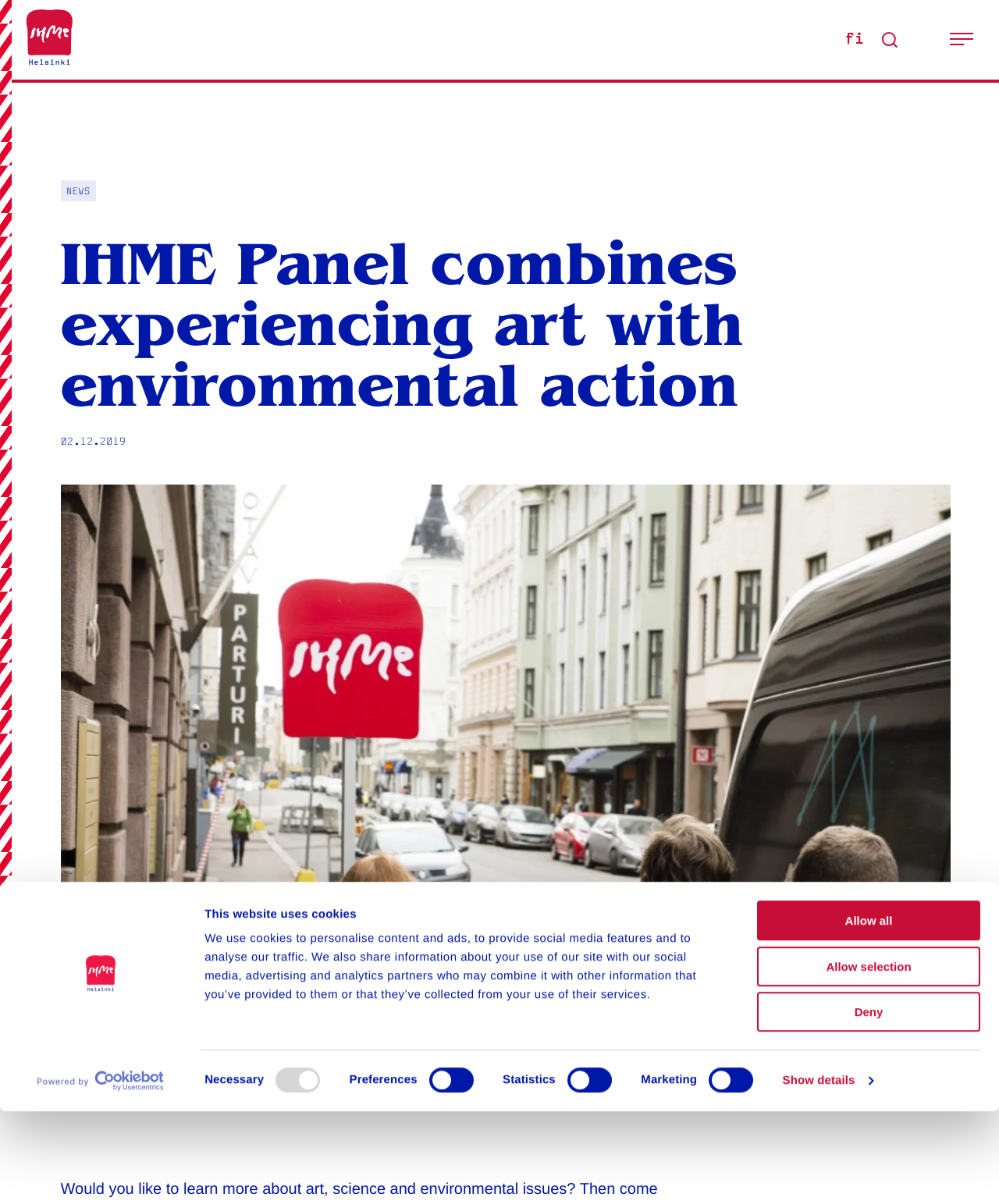What is the purpose of the IHME Panel?
From the image, provide a succinct answer in one word or a short phrase.

Combines art with environmental action